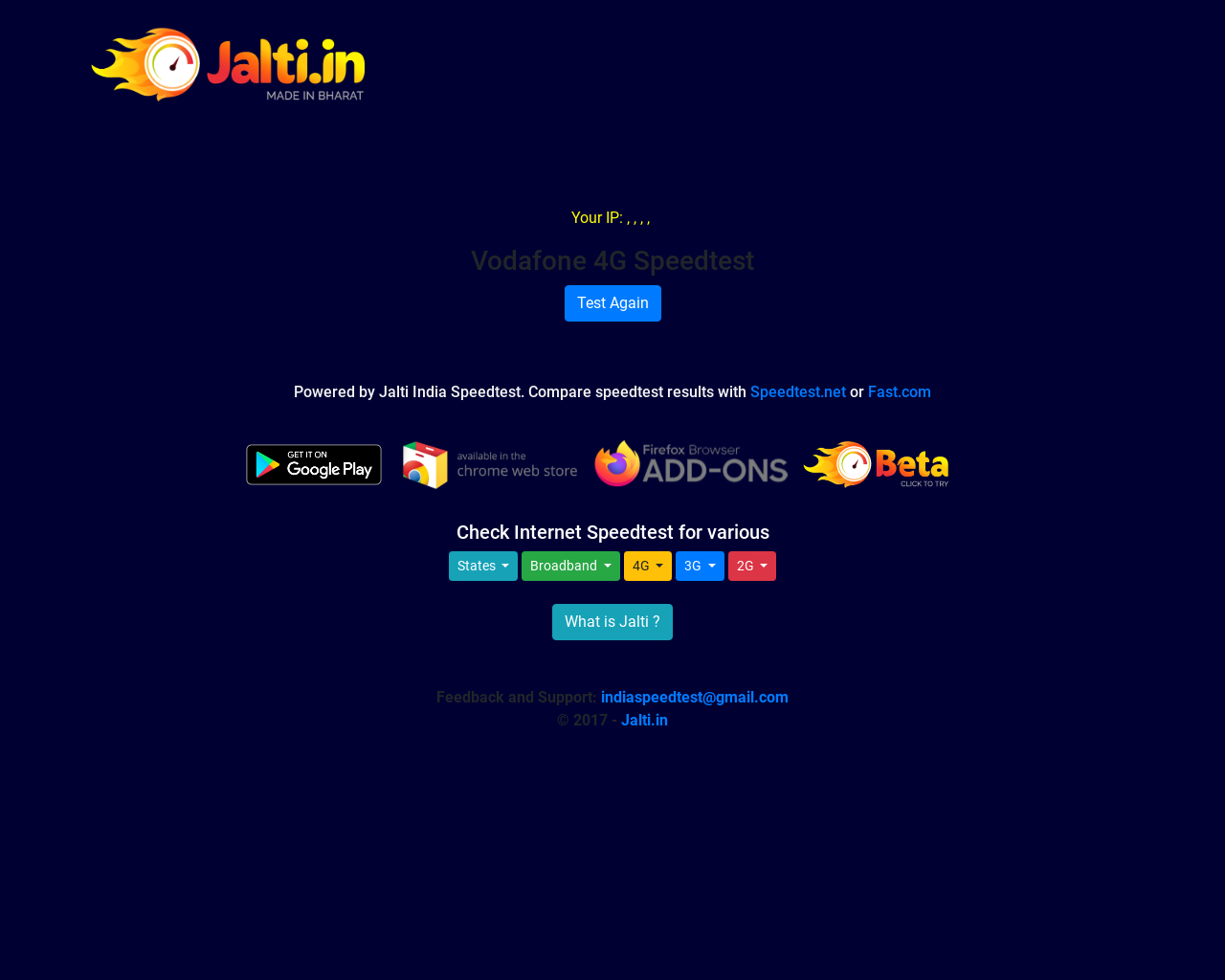Use a single word or phrase to respond to the question:
What is the IP address of the user?

Not specified